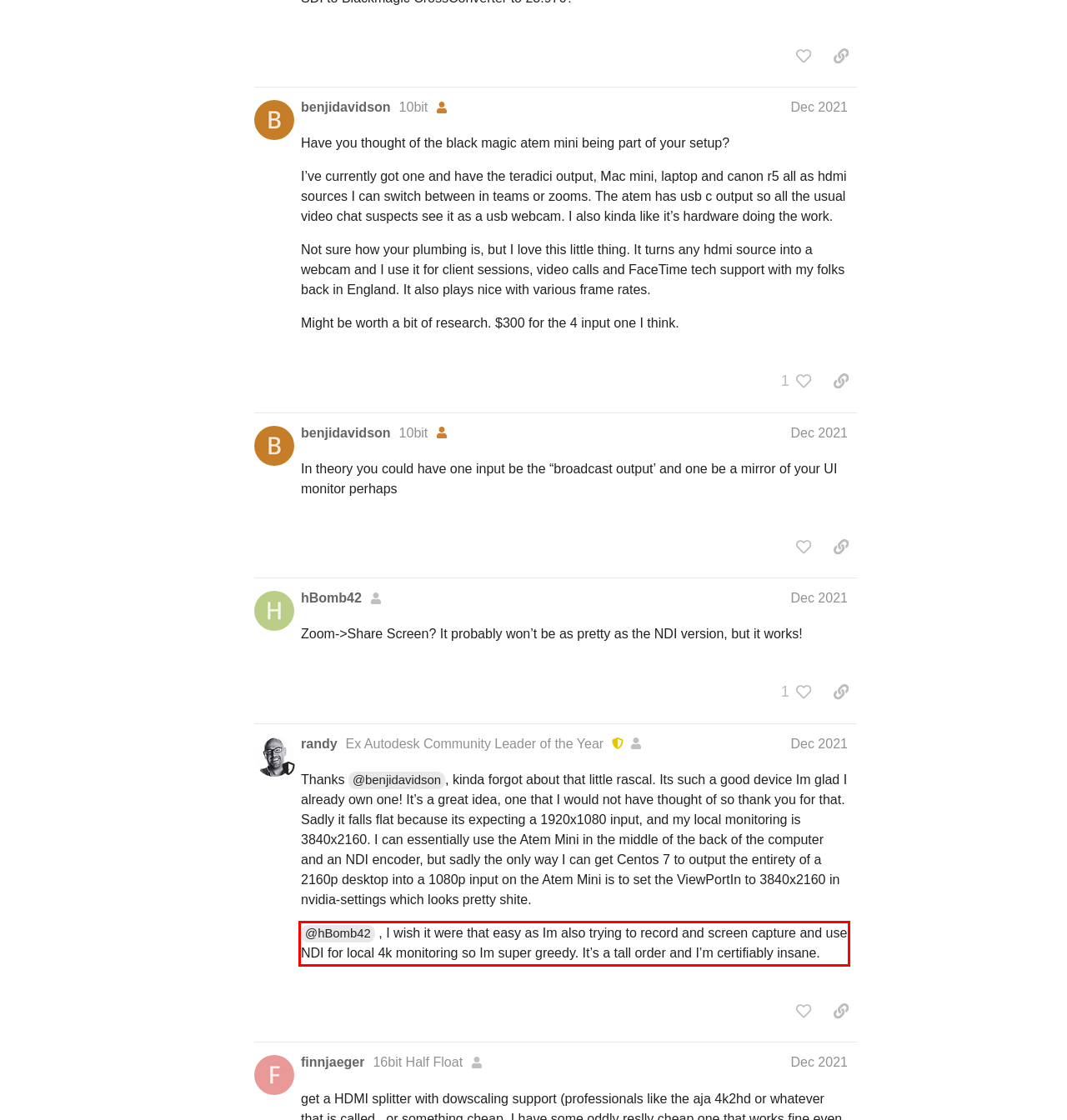You are presented with a screenshot containing a red rectangle. Extract the text found inside this red bounding box.

@hBomb42 , I wish it were that easy as Im also trying to record and screen capture and use NDI for local 4k monitoring so Im super greedy. It’s a tall order and I’m certifiably insane.